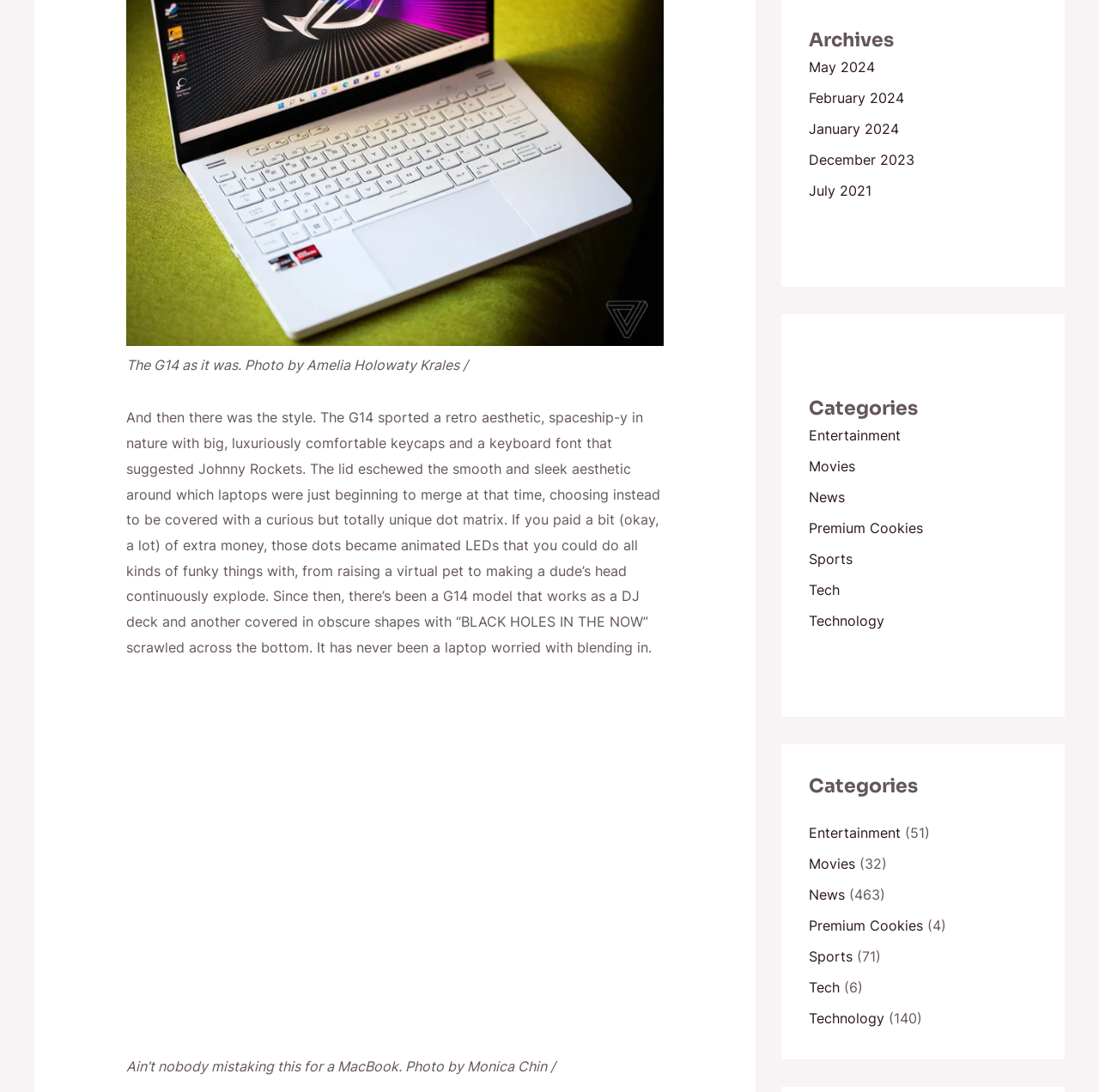Please identify the bounding box coordinates of the element I should click to complete this instruction: 'Explore Entertainment'. The coordinates should be given as four float numbers between 0 and 1, like this: [left, top, right, bottom].

[0.736, 0.39, 0.82, 0.406]